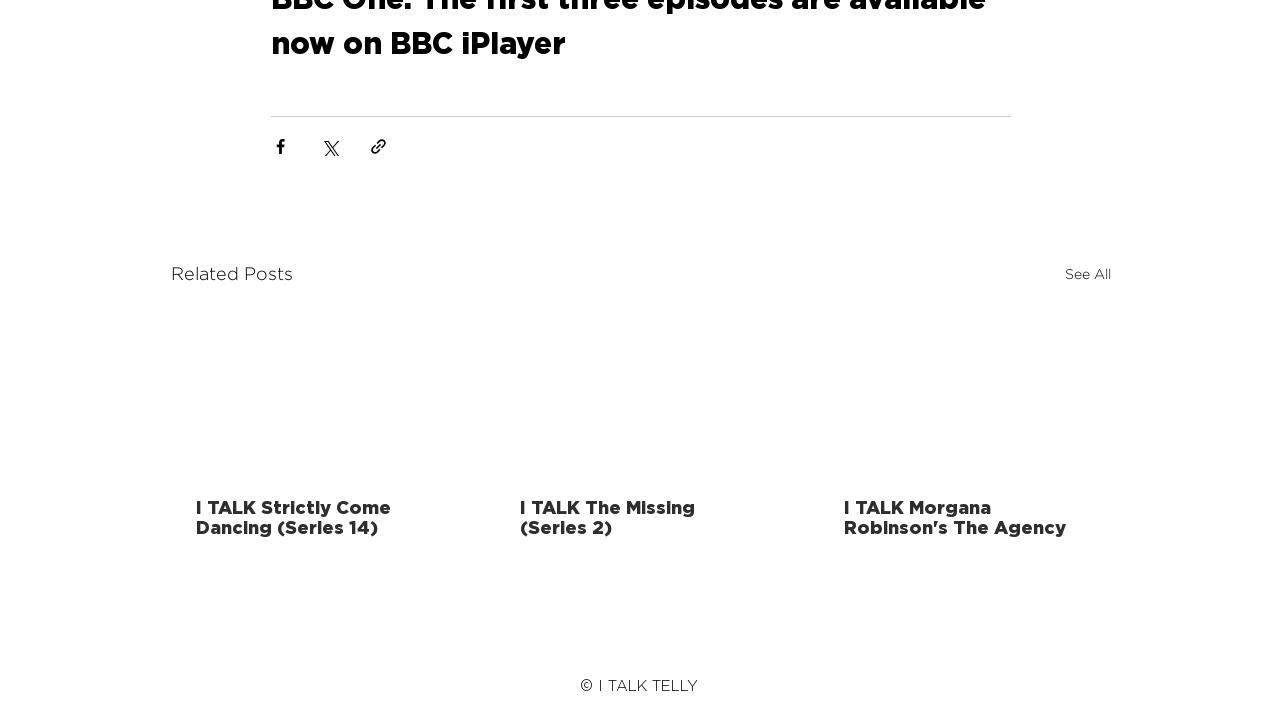Can you provide the bounding box coordinates for the element that should be clicked to implement the instruction: "Read I TALK Strictly Come Dancing article"?

[0.153, 0.689, 0.341, 0.744]